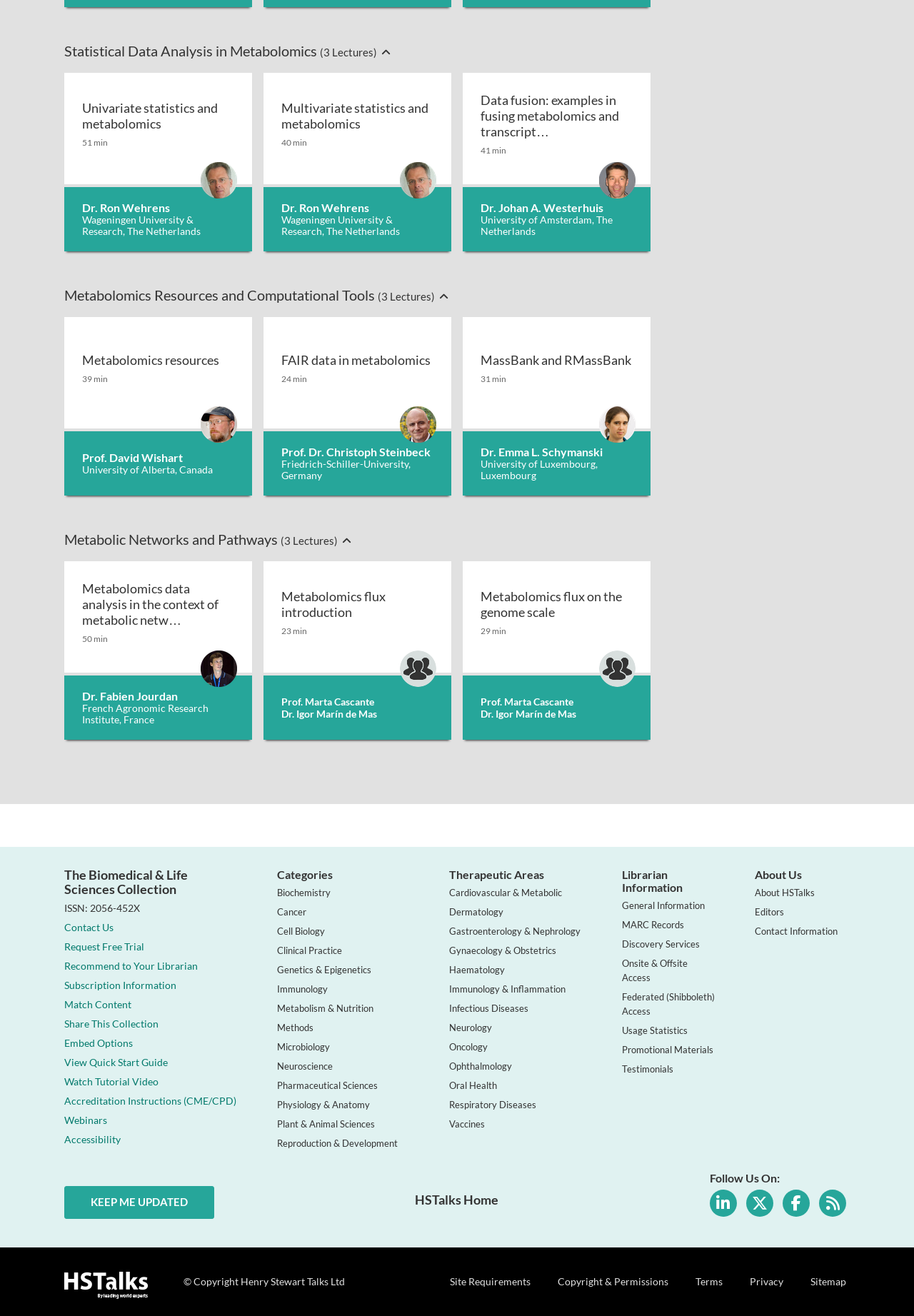What is the ISSN number of the Biomedical & Life Sciences Collection?
Provide a detailed answer to the question using information from the image.

I found the answer by looking at the 'Site footer navigation' section, where the ISSN number is listed as 'ISSN: 2056-452X'.